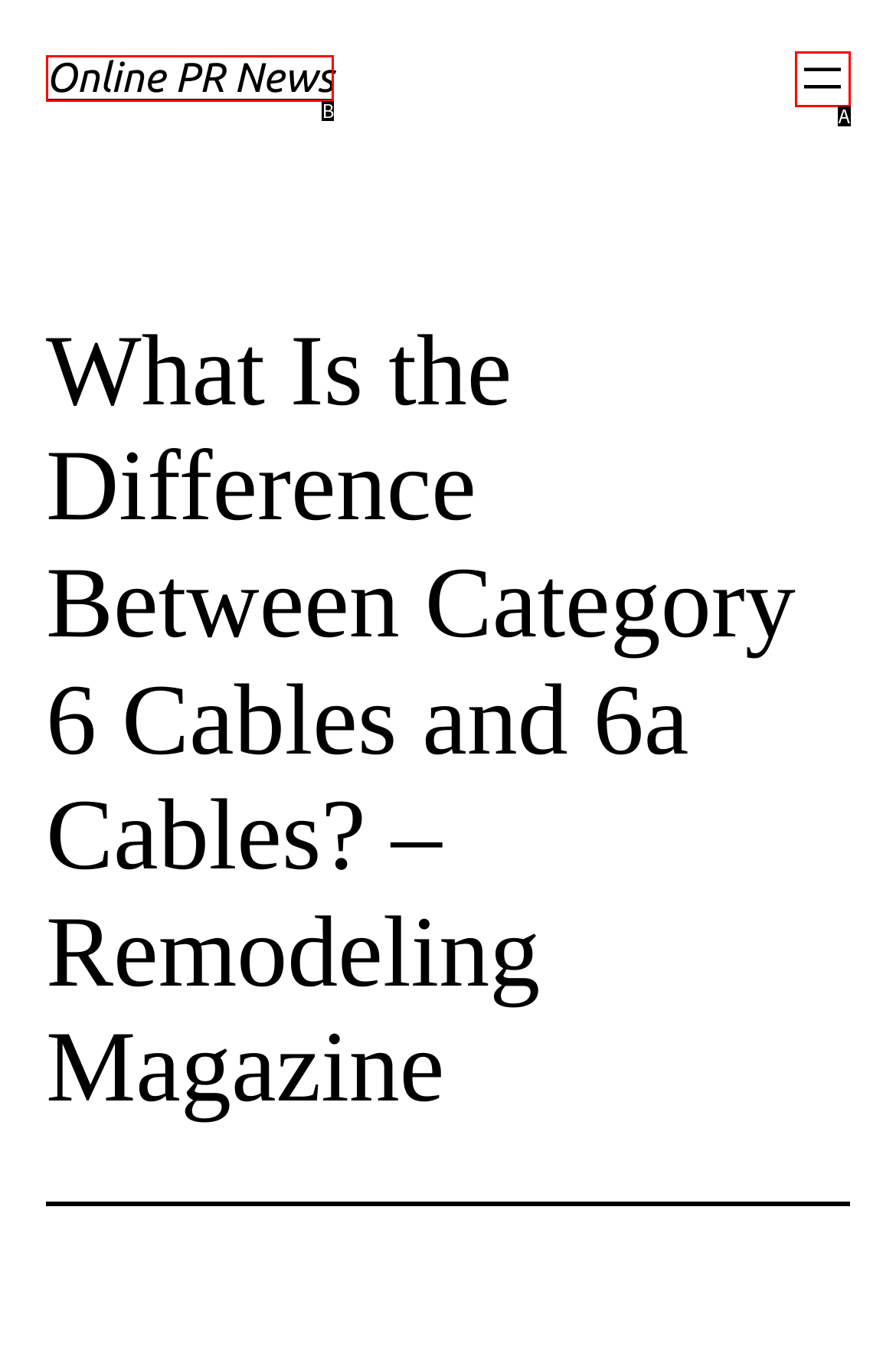Determine the HTML element that best matches this description: Online PR News from the given choices. Respond with the corresponding letter.

B